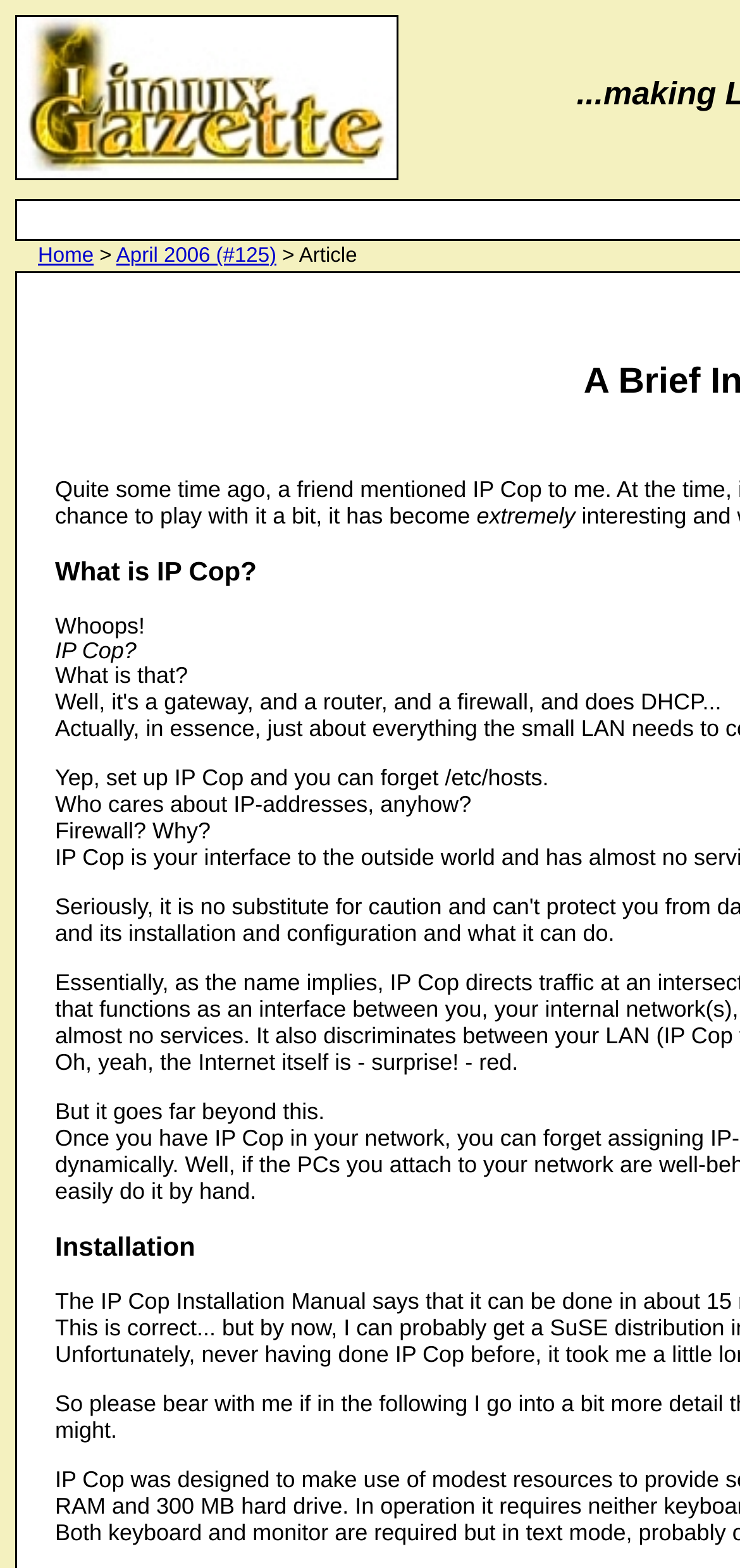Use a single word or phrase to answer this question: 
What is the navigation option on the top left?

Home